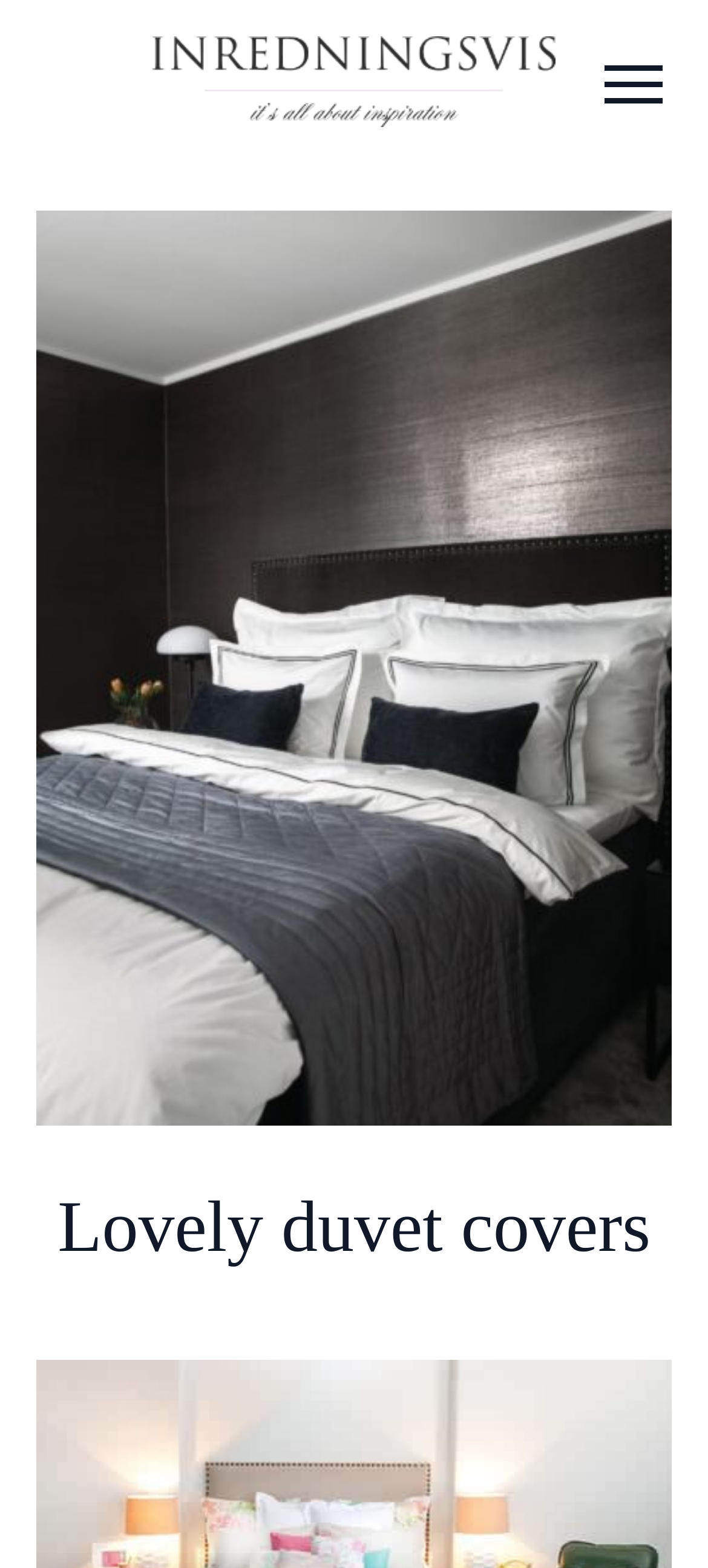Determine the bounding box coordinates of the UI element described by: "aria-label="Open Menu"".

[0.854, 0.035, 0.936, 0.072]